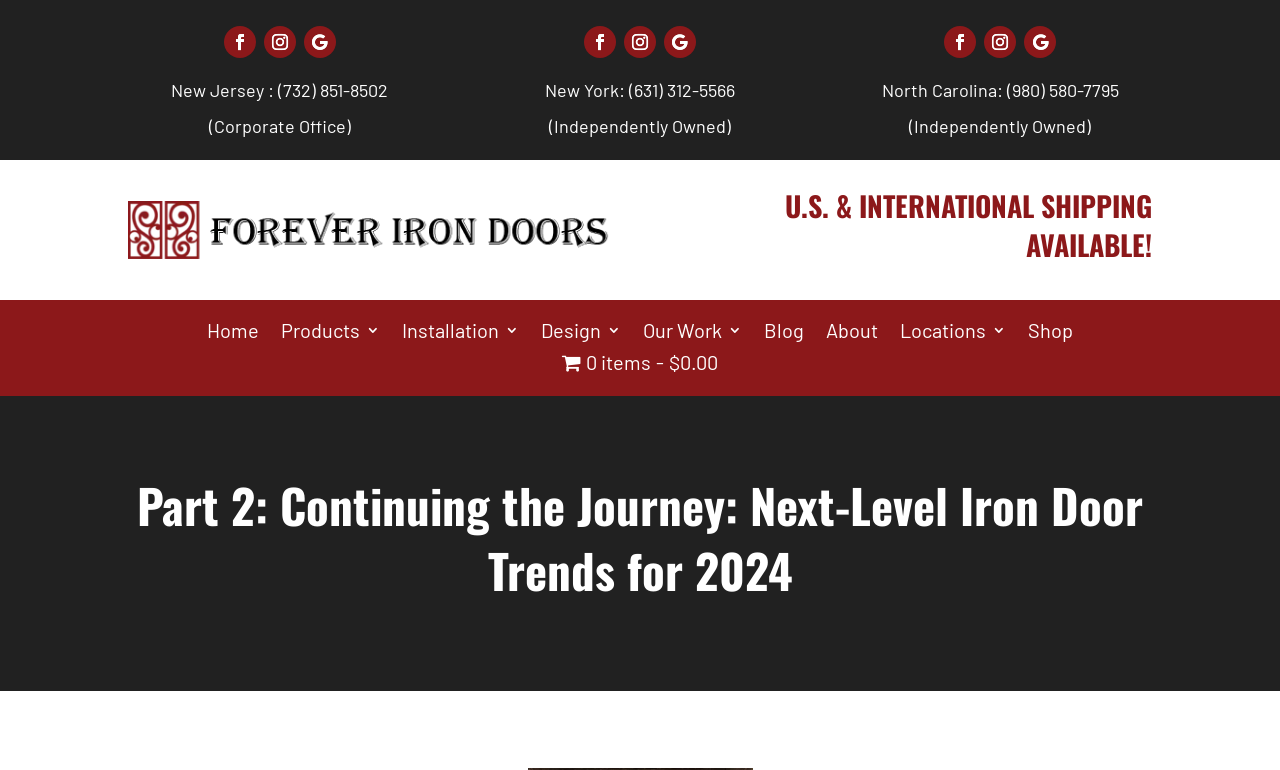Please locate and generate the primary heading on this webpage.

Part 2: Continuing the Journey: Next-Level Iron Door Trends for 2024